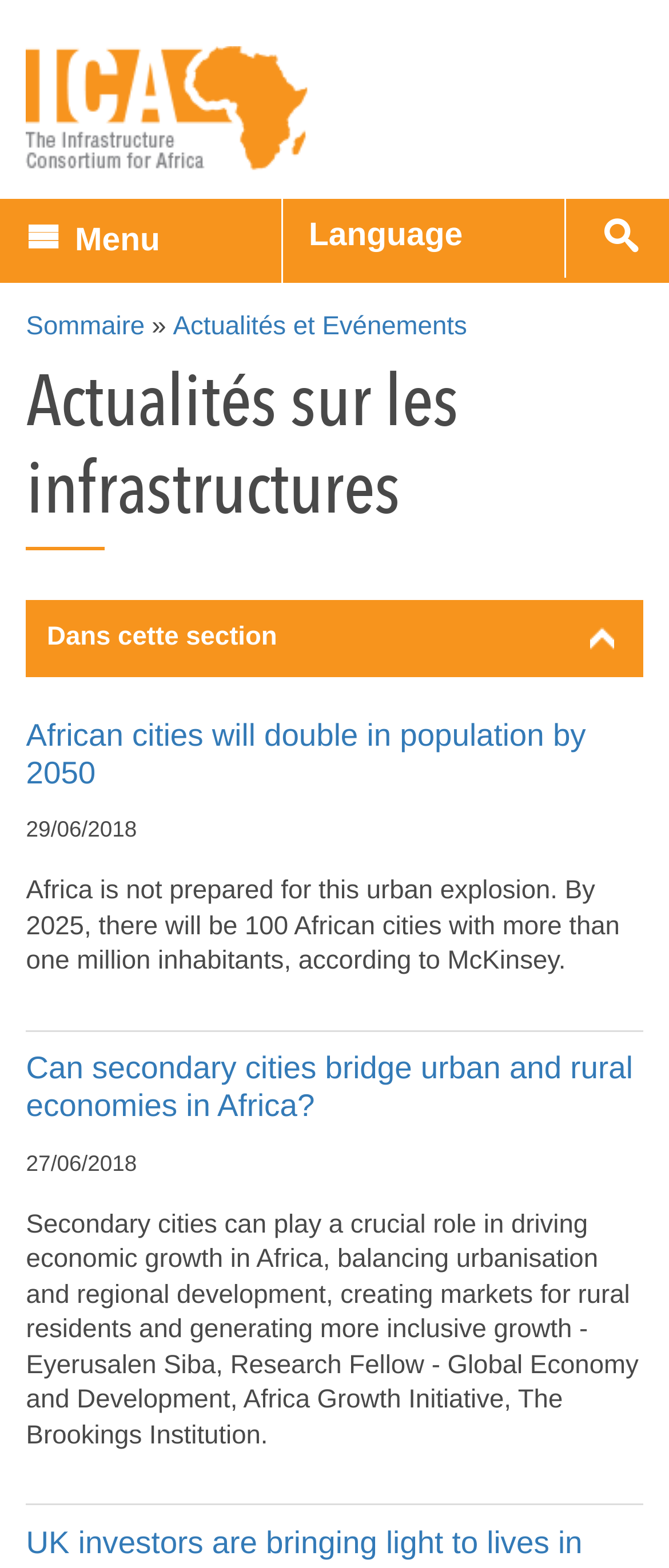How many news articles are on this page?
Please answer the question with as much detail as possible using the screenshot.

I counted the number of headings that seem to be news article titles, which are 'African cities will double in population by 2050' and 'Can secondary cities bridge urban and rural economies in Africa?'. There are two of them.